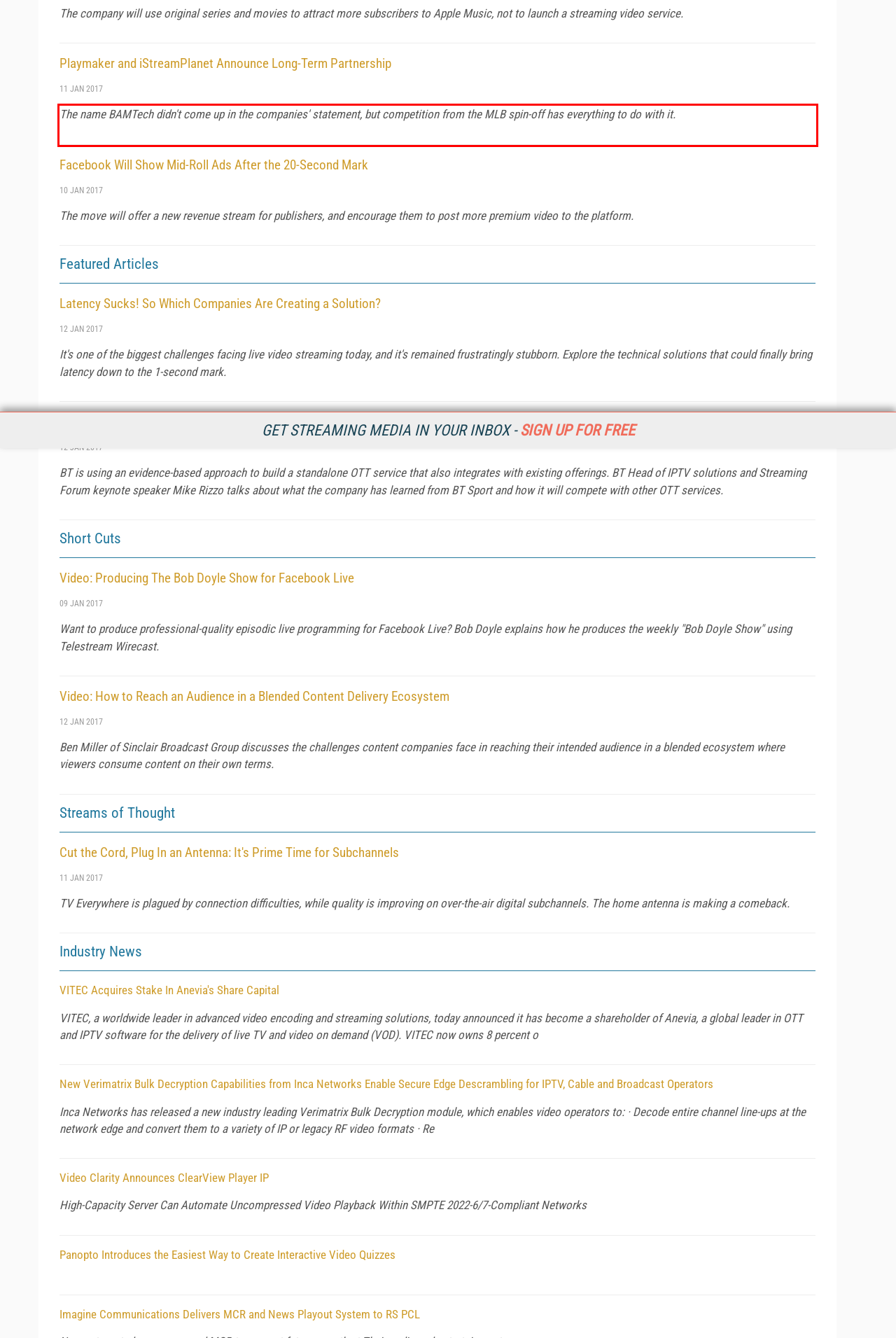With the given screenshot of a webpage, locate the red rectangle bounding box and extract the text content using OCR.

The name BAMTech didn't come up in the companies' statement, but competition from the MLB spin-off has everything to do with it.